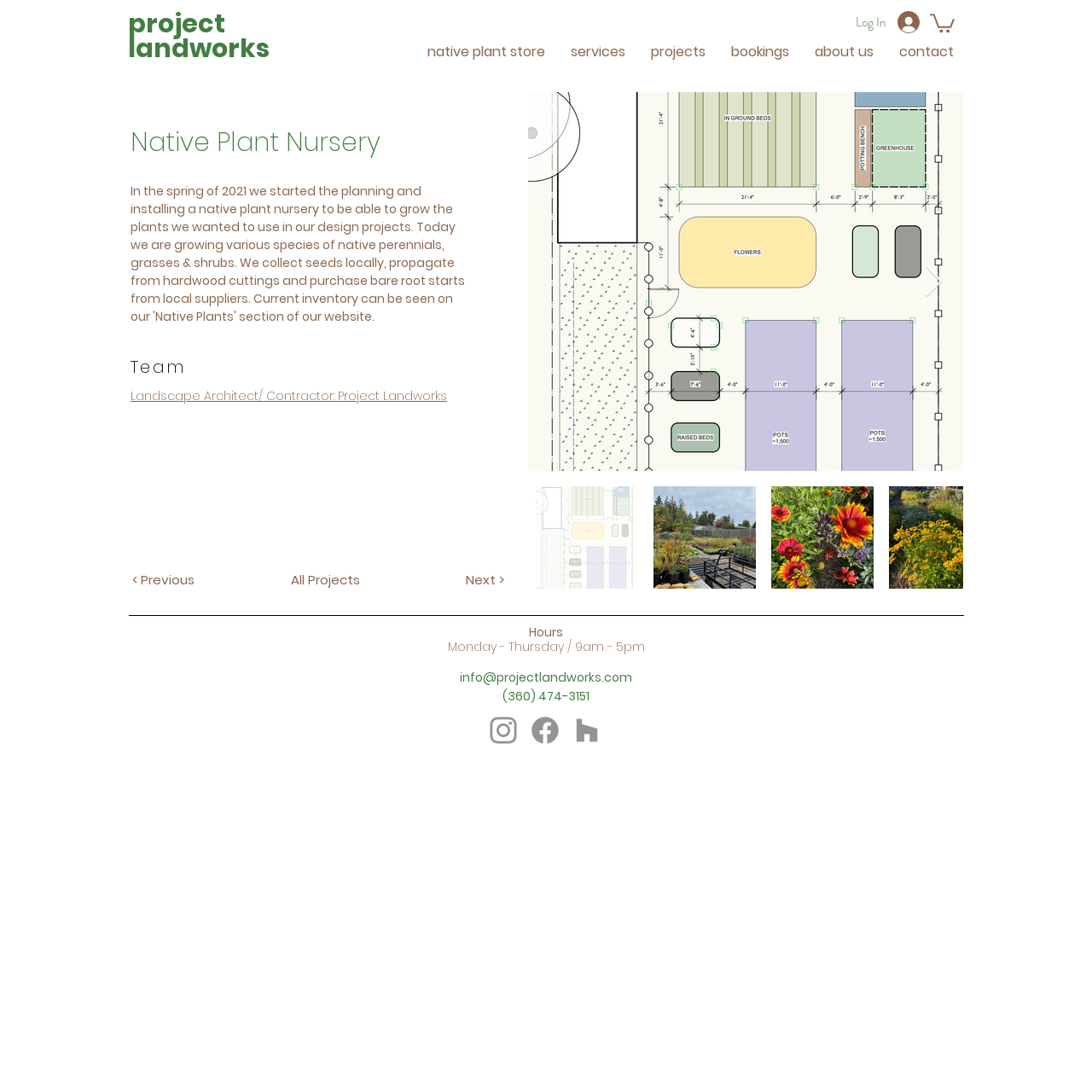Please identify the coordinates of the bounding box for the clickable region that will accomplish this instruction: "Visit the native plant store".

[0.38, 0.036, 0.511, 0.059]